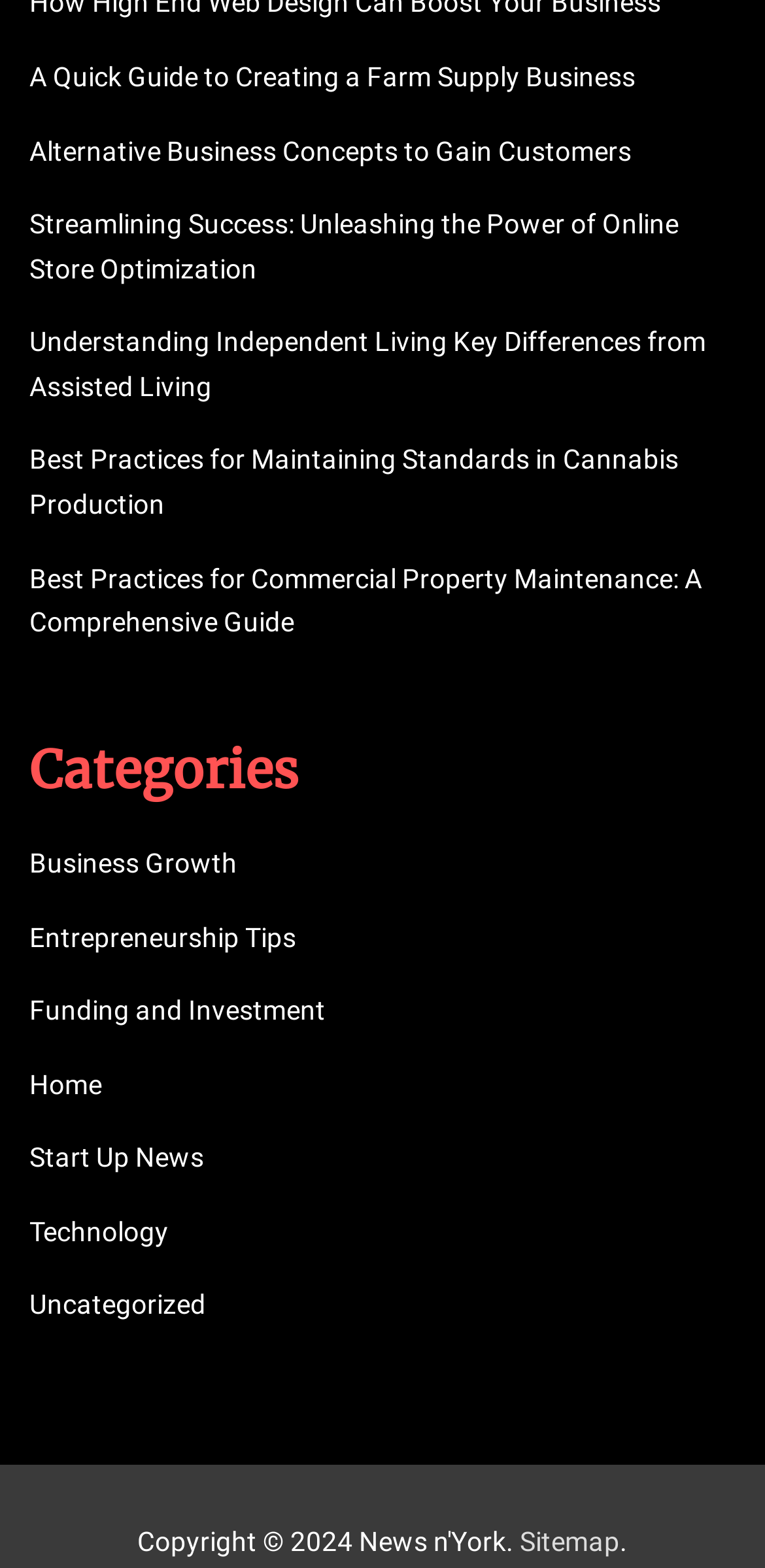Predict the bounding box coordinates of the area that should be clicked to accomplish the following instruction: "Explore the category of business growth". The bounding box coordinates should consist of four float numbers between 0 and 1, i.e., [left, top, right, bottom].

[0.038, 0.54, 0.31, 0.56]